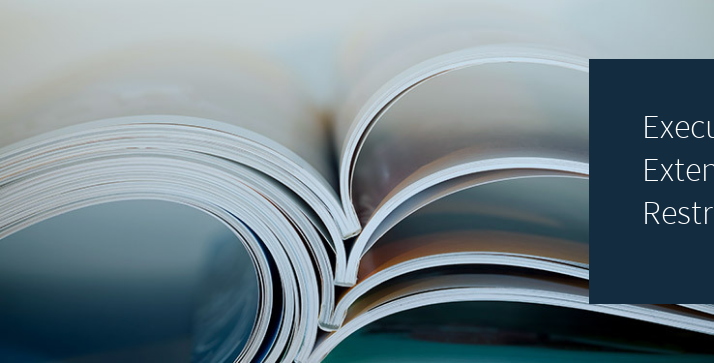Paint a vivid picture with your description of the image.

The image depicts an open magazine, highlighting its layered pages that showcase various shades and textures, suggesting a visually inviting layout. To the right, there's a dark blue panel featuring the heading "Executive Order 2020-062 Extends Curfew; New Restrictions Announced." This visual correlation implies that the magazine may contain pertinent information regarding the recent executive order announced by the government, likely detailing changes and implications related to curfews and new restrictions in response to public health concerns. The overall composition conveys a blend of informative content and aesthetic appeal, inviting readers to engage with the material presented.